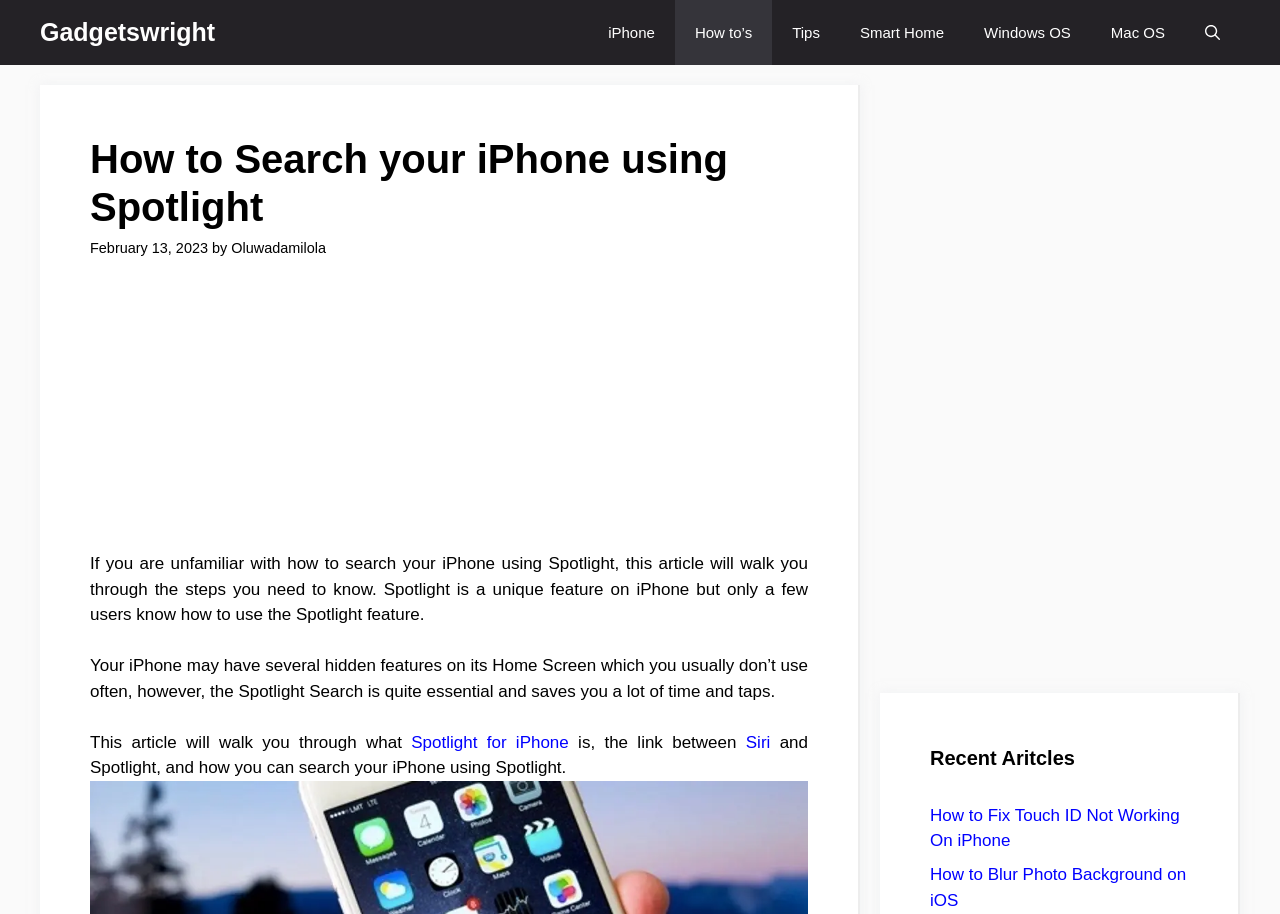Please find and give the text of the main heading on the webpage.

How to Search your iPhone using Spotlight